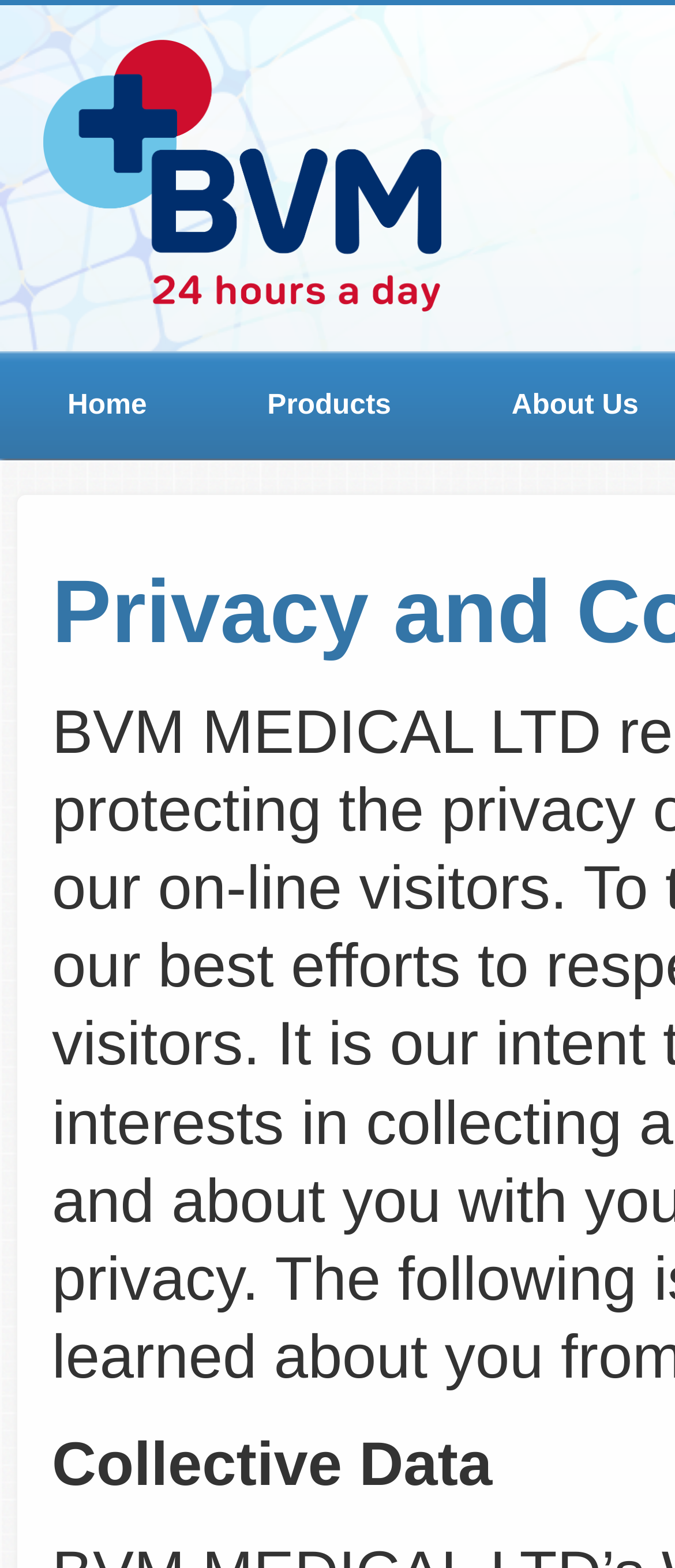Provide the bounding box coordinates of the HTML element this sentence describes: "About Us". The bounding box coordinates consist of four float numbers between 0 and 1, i.e., [left, top, right, bottom].

[0.707, 0.232, 0.997, 0.284]